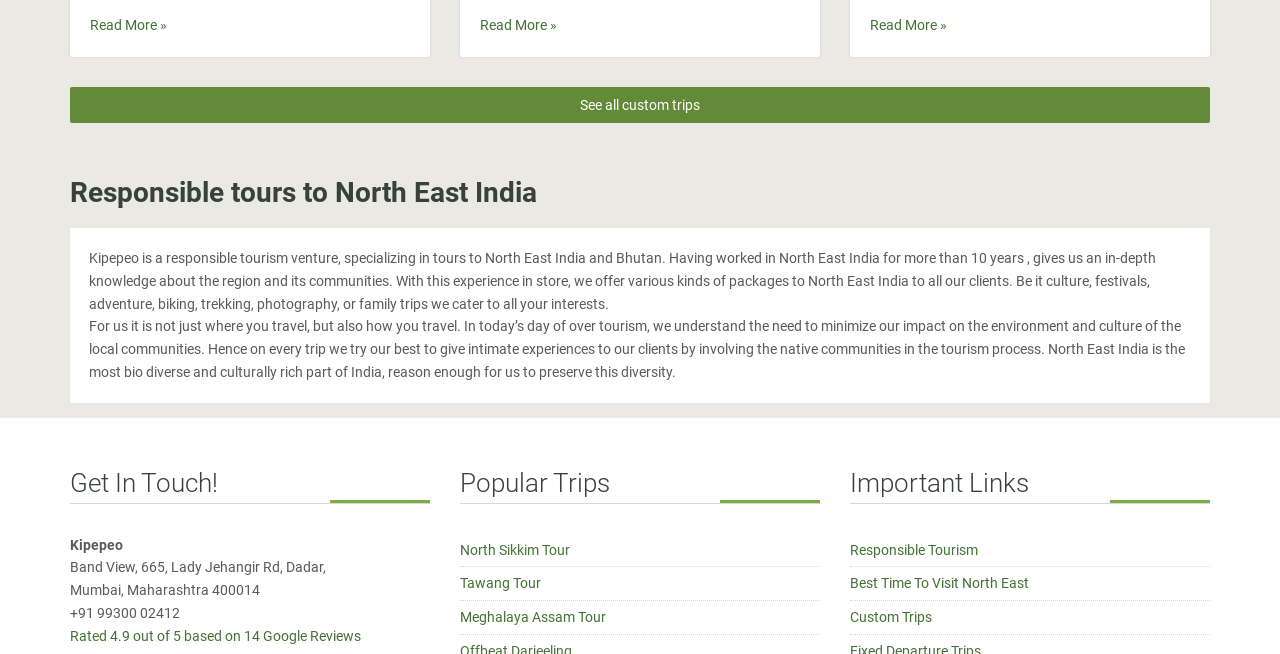Please indicate the bounding box coordinates of the element's region to be clicked to achieve the instruction: "Click on 'See all custom trips'". Provide the coordinates as four float numbers between 0 and 1, i.e., [left, top, right, bottom].

[0.055, 0.059, 0.945, 0.114]